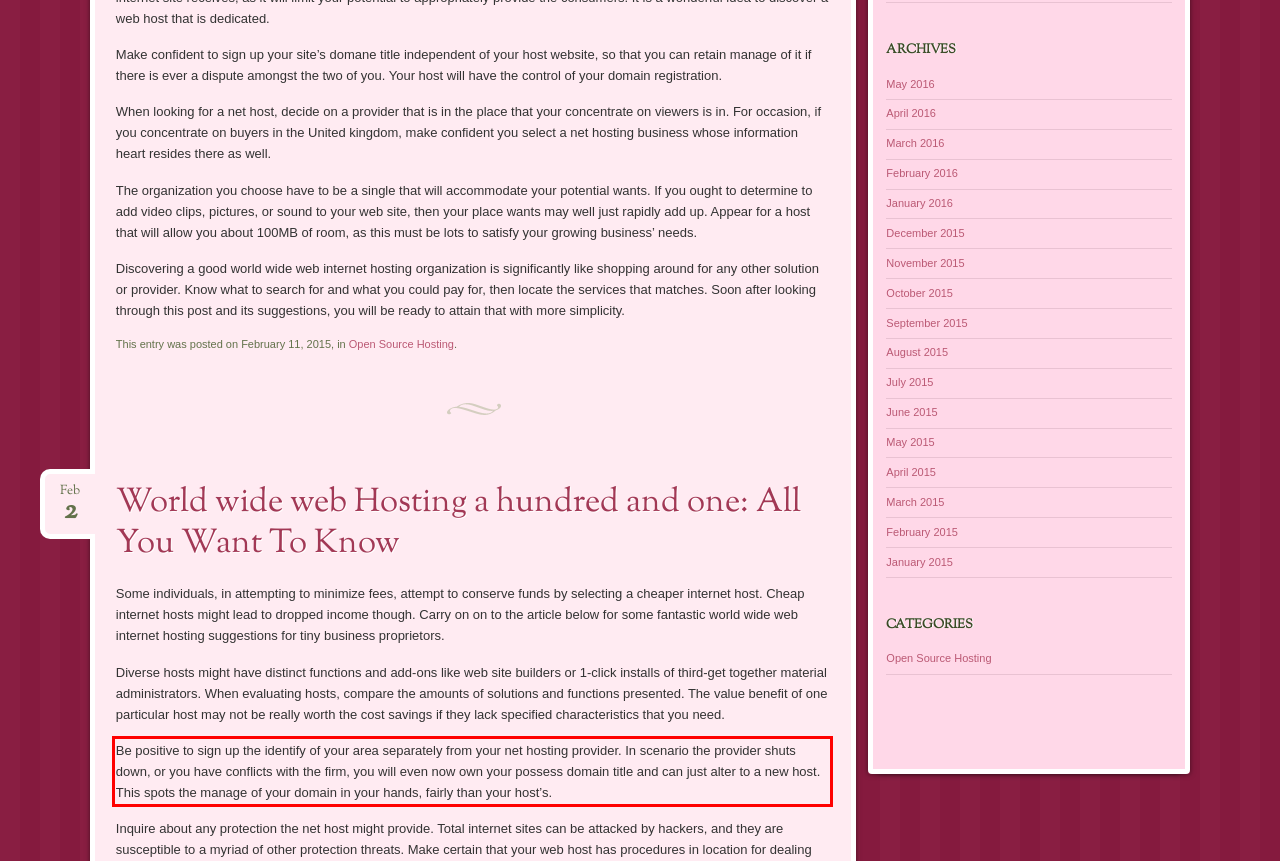Identify the red bounding box in the webpage screenshot and perform OCR to generate the text content enclosed.

Be positive to sign up the identify of your area separately from your net hosting provider. In scenario the provider shuts down, or you have conflicts with the firm, you will even now own your possess domain title and can just alter to a new host. This spots the manage of your domain in your hands, fairly than your host’s.